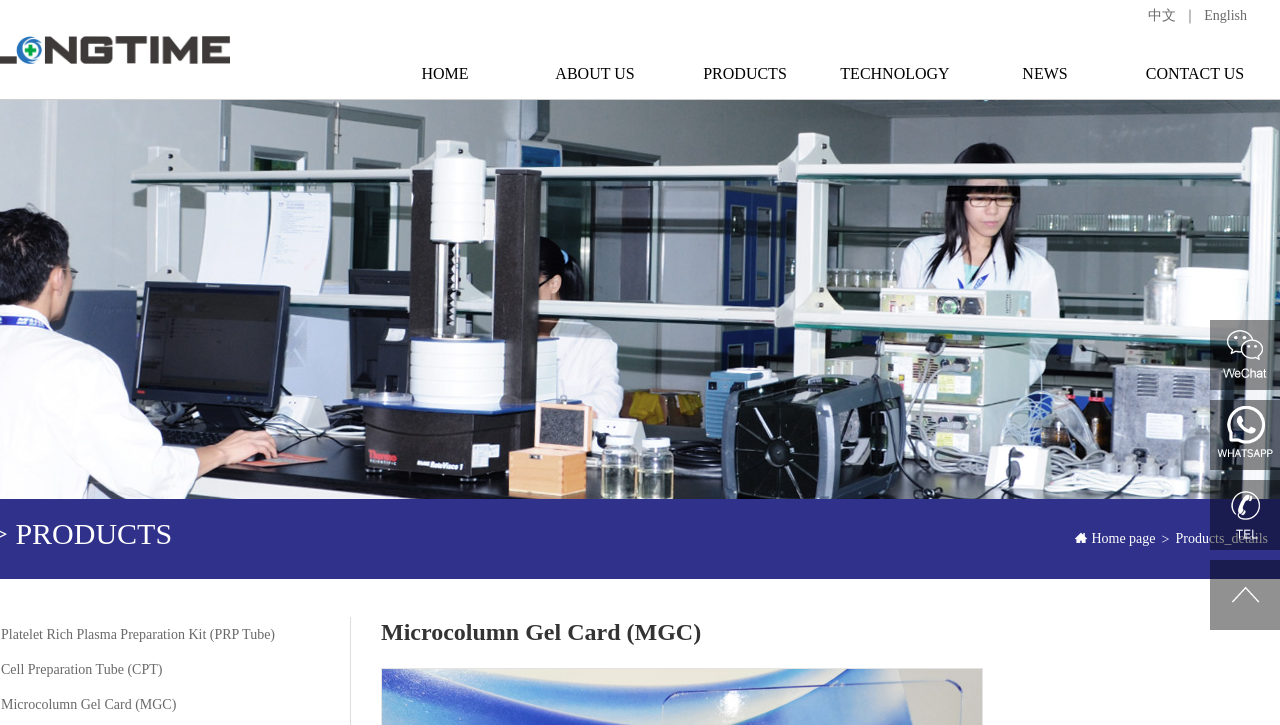Please identify the bounding box coordinates of the clickable area that will allow you to execute the instruction: "go to home page".

[0.289, 0.068, 0.406, 0.137]